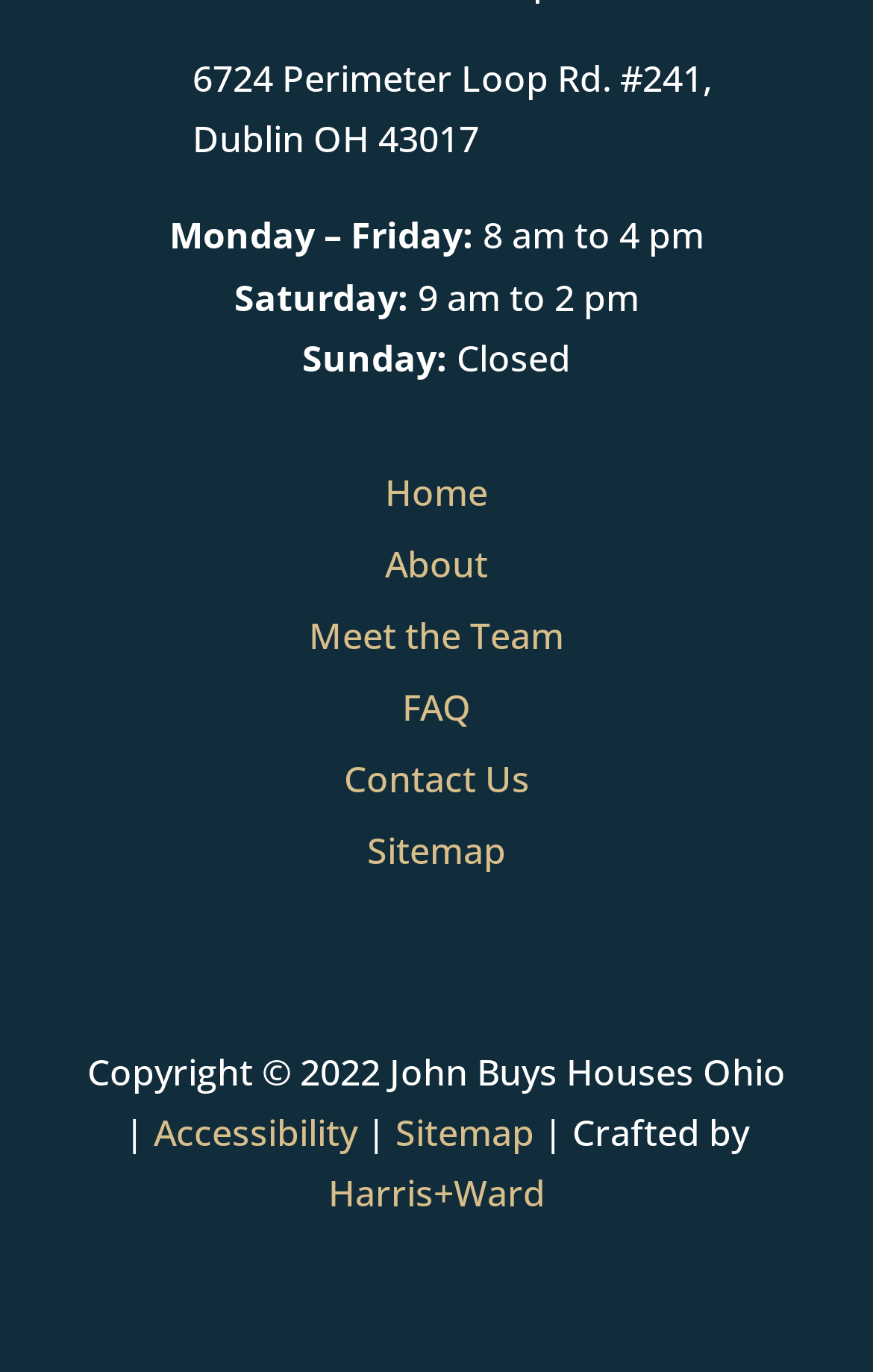Find the bounding box coordinates for the area that must be clicked to perform this action: "check accessibility".

[0.176, 0.808, 0.409, 0.844]